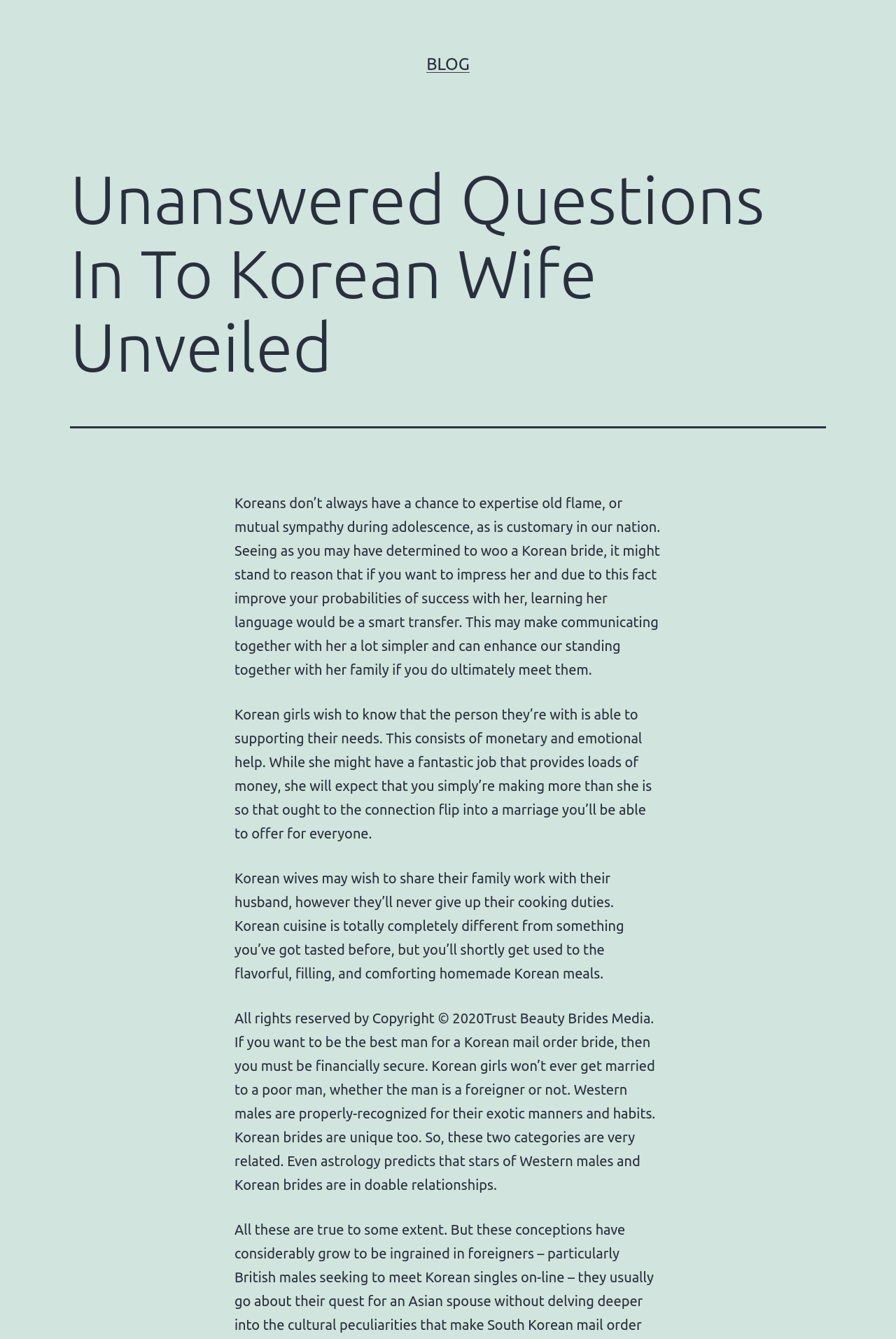Answer with a single word or phrase: 
What is the relationship between Western men and Korean brides?

Possible relationships